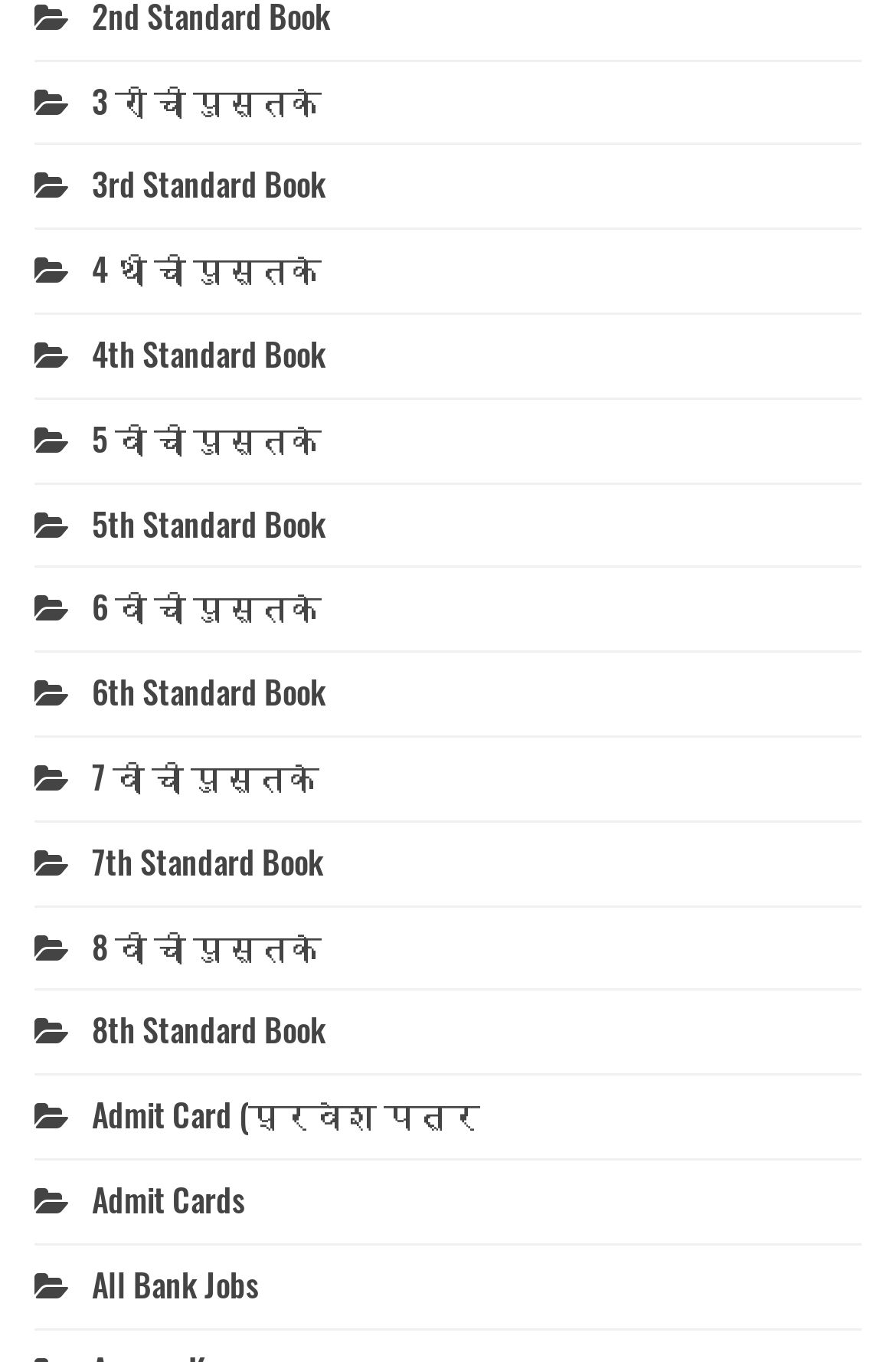Give the bounding box coordinates for the element described by: "Admit Cards".

[0.038, 0.862, 0.274, 0.898]